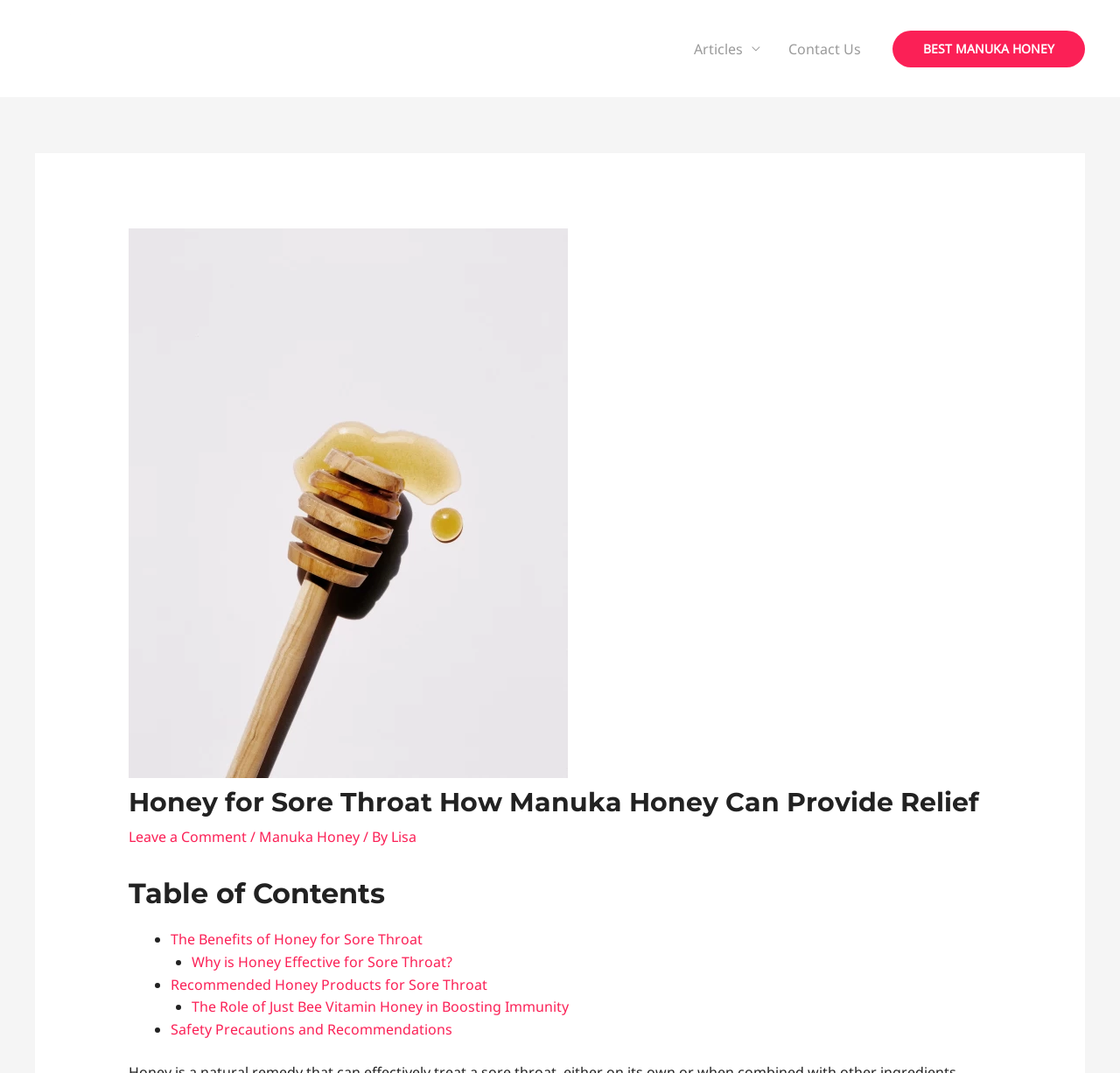Determine the bounding box coordinates in the format (top-left x, top-left y, bottom-right x, bottom-right y). Ensure all values are floating point numbers between 0 and 1. Identify the bounding box of the UI element described by: Safety Precautions and Recommendations

[0.152, 0.95, 0.404, 0.968]